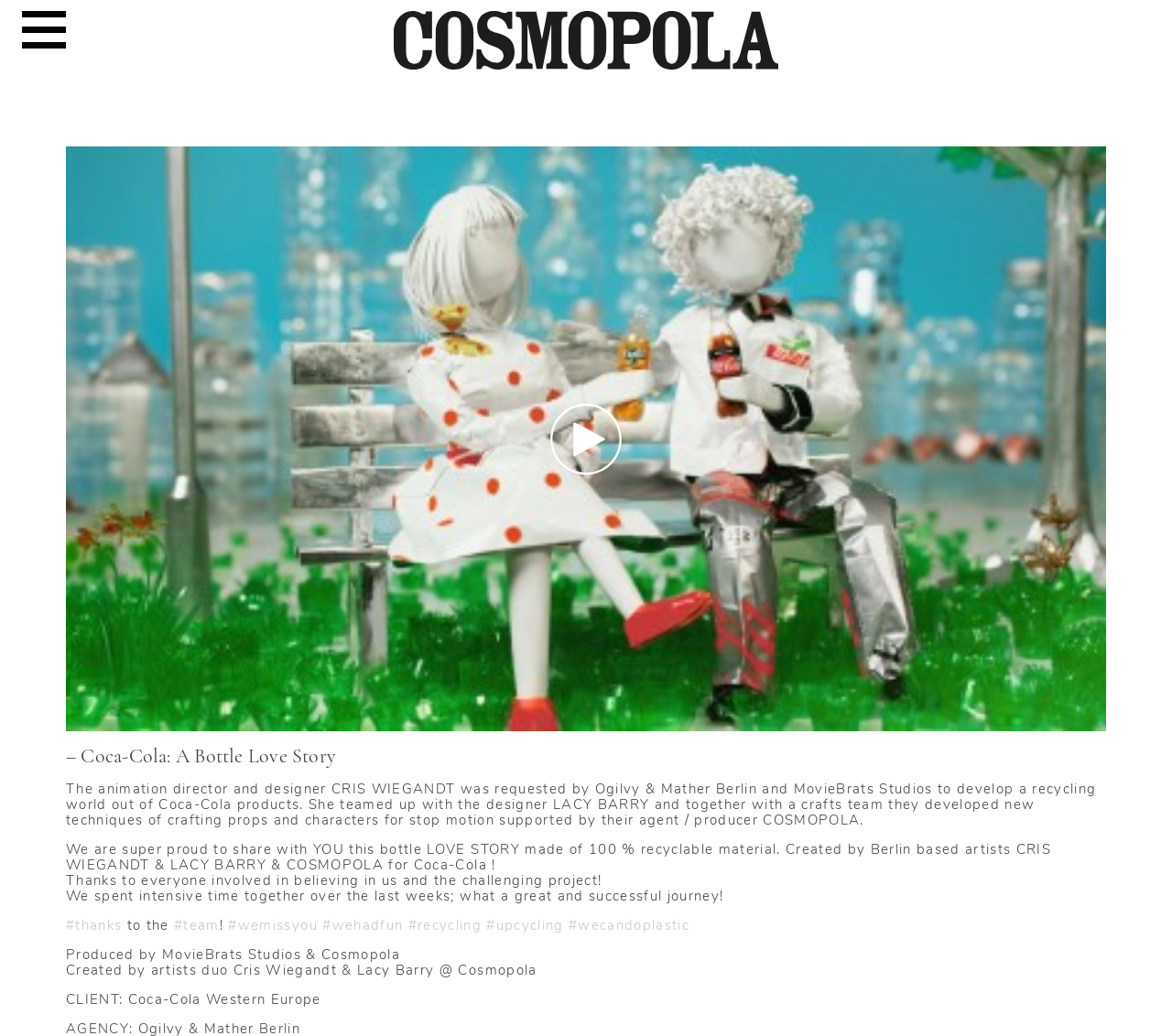Offer a comprehensive description of the webpage’s content and structure.

The webpage is about Cosmopola, a company that represents a group of talented photographers, illustrators, and video artists. At the top of the page, there is a heading that reads "Cosmopola" and a button on the left side. Below the heading, there are several links to different sections of the website, including "News", "Represented Talent", "Talent Management", "Content Production", and others.

The main content of the page is divided into three sections, each with a heading that reads "Photographers", "Visual Artists", and "Videographers". Under each section, there are multiple links to individual artists, with their names and specialties listed.

On the right side of the page, there is a long block of text that describes a project called "Coca-Cola: A Bottle Love Story". The text explains that the project was created by animation director and designer Cris Wiegandt and designer Lacy Barry, who teamed up to develop a recycling world out of Coca-Cola products. The project was produced by MovieBrats Studios and Cosmopola.

Throughout the text, there are links to the artists' names and hashtags related to the project, such as #thanks, #team, and #recycling. At the bottom of the page, there is a credits section that lists the client, Coca-Cola Western Europe, and the creators of the project.

Overall, the webpage is a showcase of Cosmopola's talented artists and their work, with a focus on a specific project that highlights their creativity and expertise.